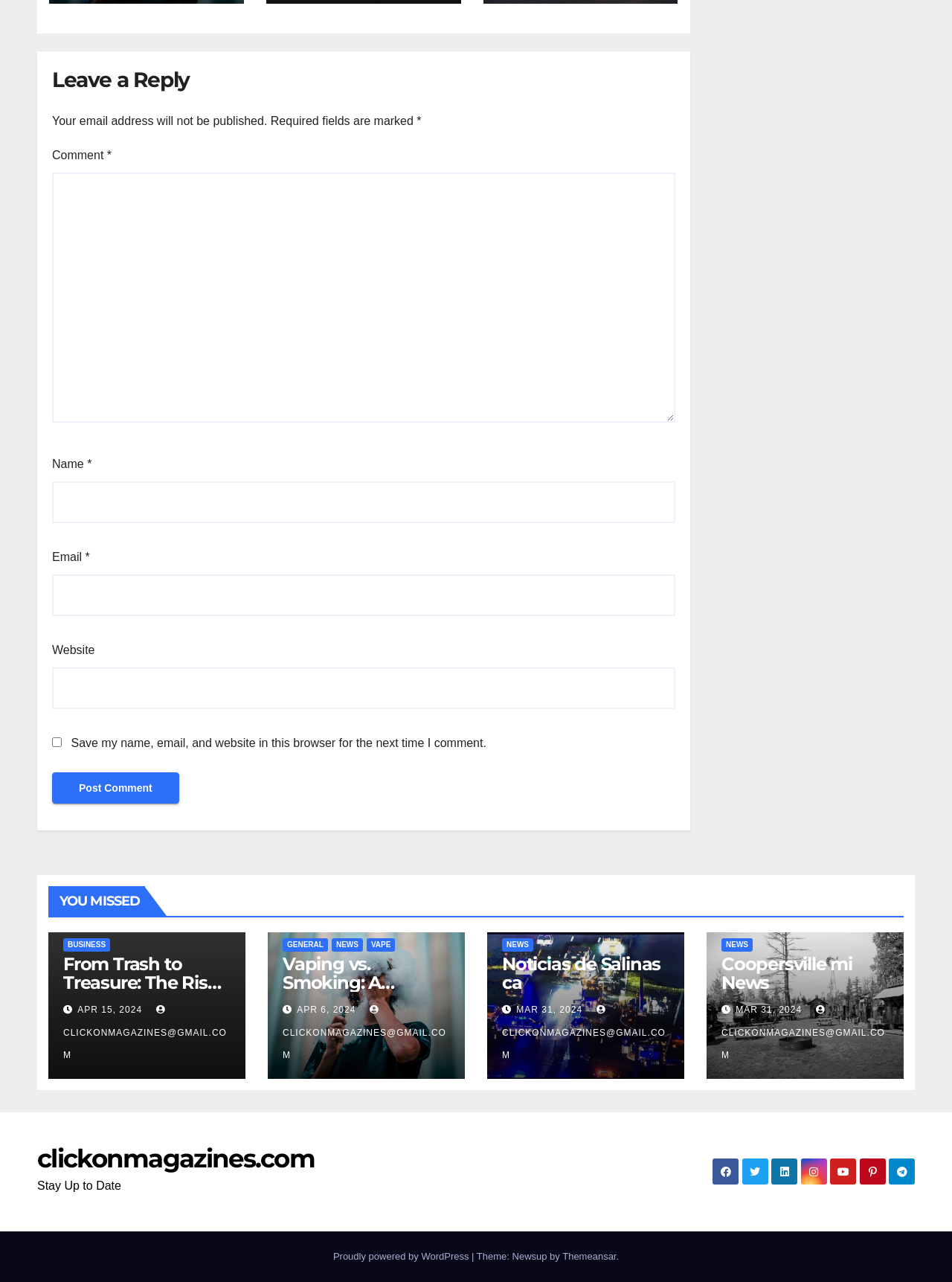Identify the bounding box coordinates of the clickable region required to complete the instruction: "Read the article 'From Trash to Treasure: The Rise of Upcycled Bottle Bags'". The coordinates should be given as four float numbers within the range of 0 and 1, i.e., [left, top, right, bottom].

[0.066, 0.743, 0.233, 0.804]